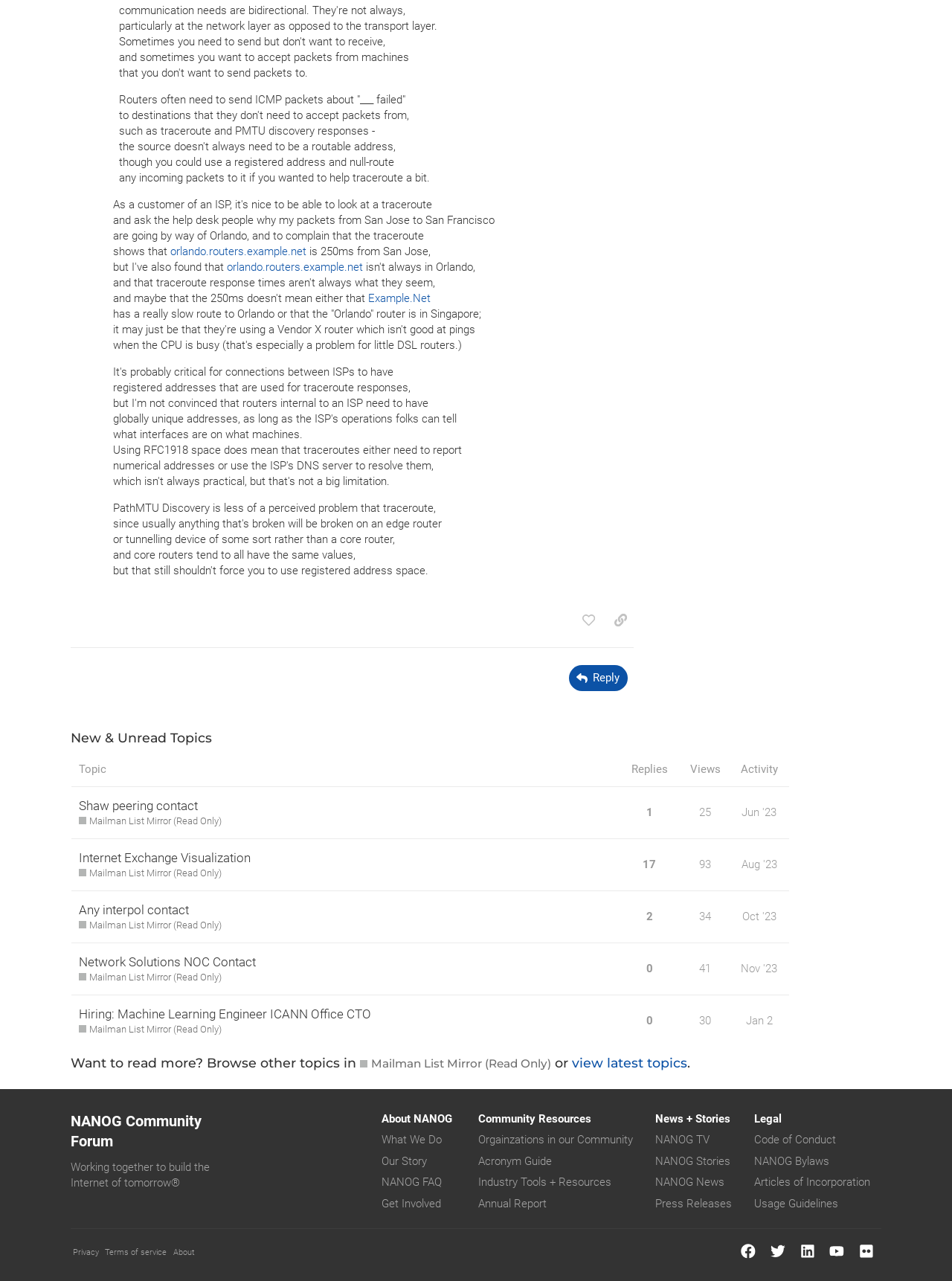Find the bounding box coordinates for the HTML element described in this sentence: "Network Solutions NOC Contact". Provide the coordinates as four float numbers between 0 and 1, in the format [left, top, right, bottom].

[0.083, 0.736, 0.269, 0.765]